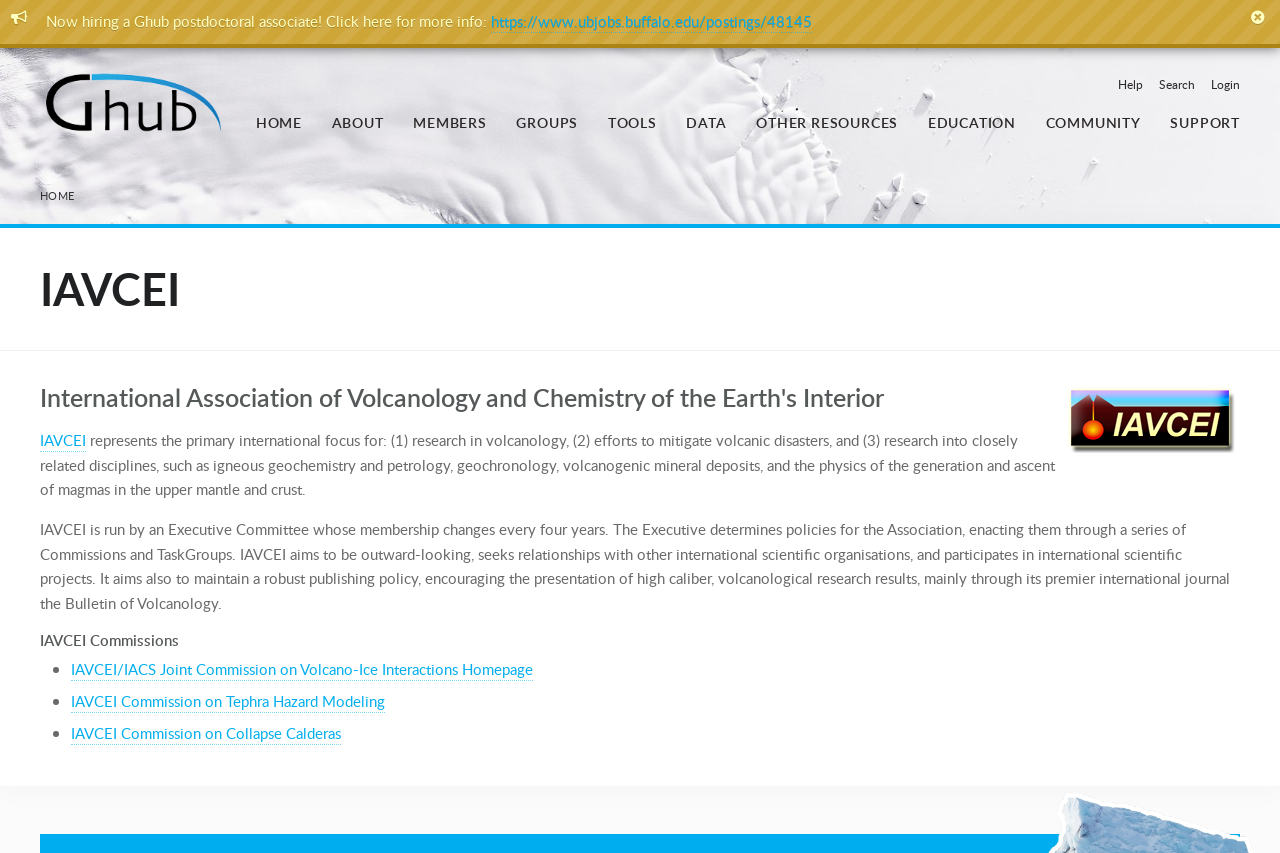How often does the Executive Committee of IAVCEI change?
Based on the visual content, answer with a single word or a brief phrase.

Every four years